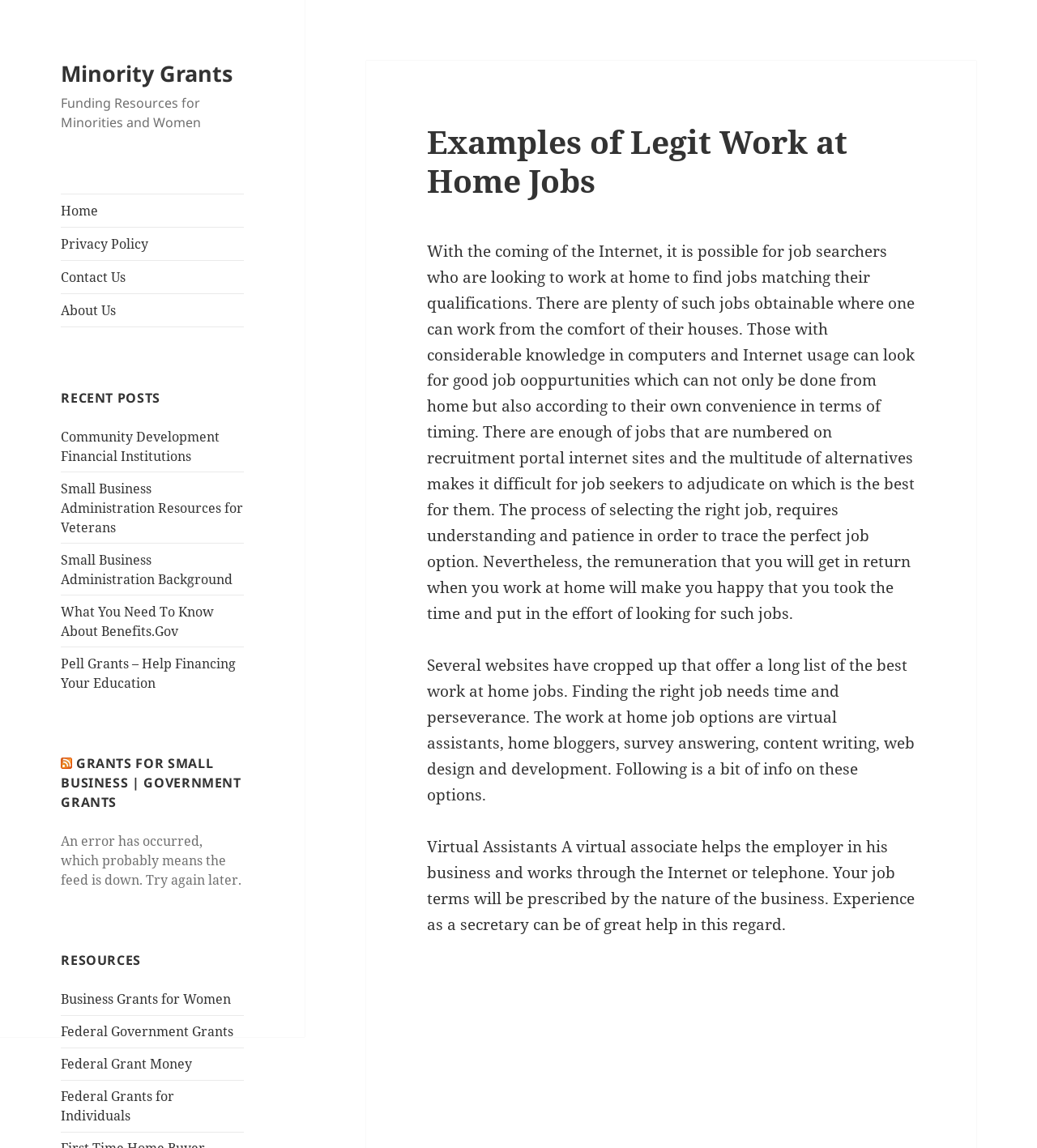Determine the bounding box coordinates for the clickable element to execute this instruction: "Read about Community Development Financial Institutions". Provide the coordinates as four float numbers between 0 and 1, i.e., [left, top, right, bottom].

[0.059, 0.373, 0.212, 0.405]